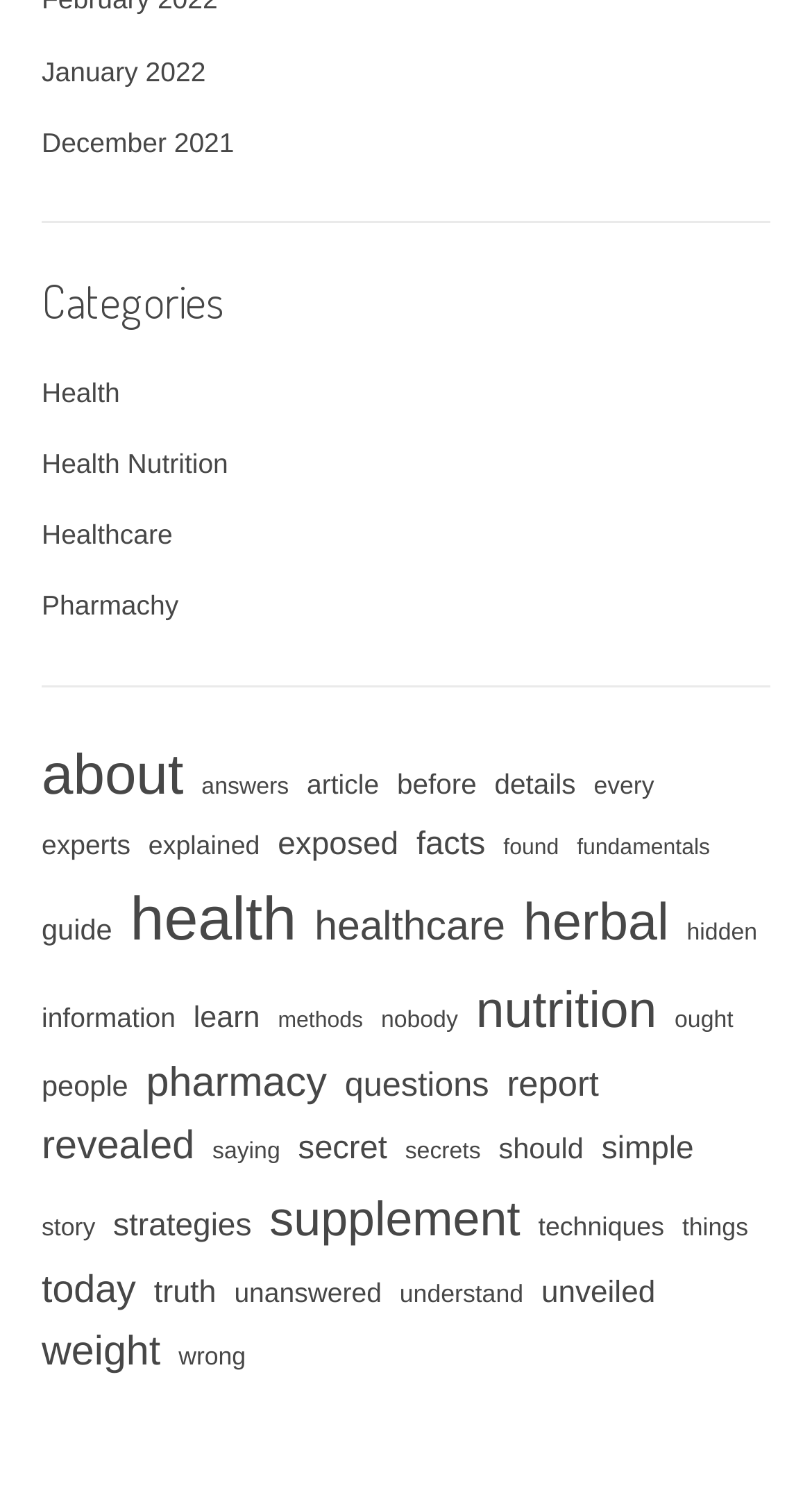How many links are there in total?
Please provide a comprehensive answer based on the details in the screenshot.

I counted the total number of links on the webpage, including the links under the 'Categories' heading and the links in the main section, and there are 110 links in total.